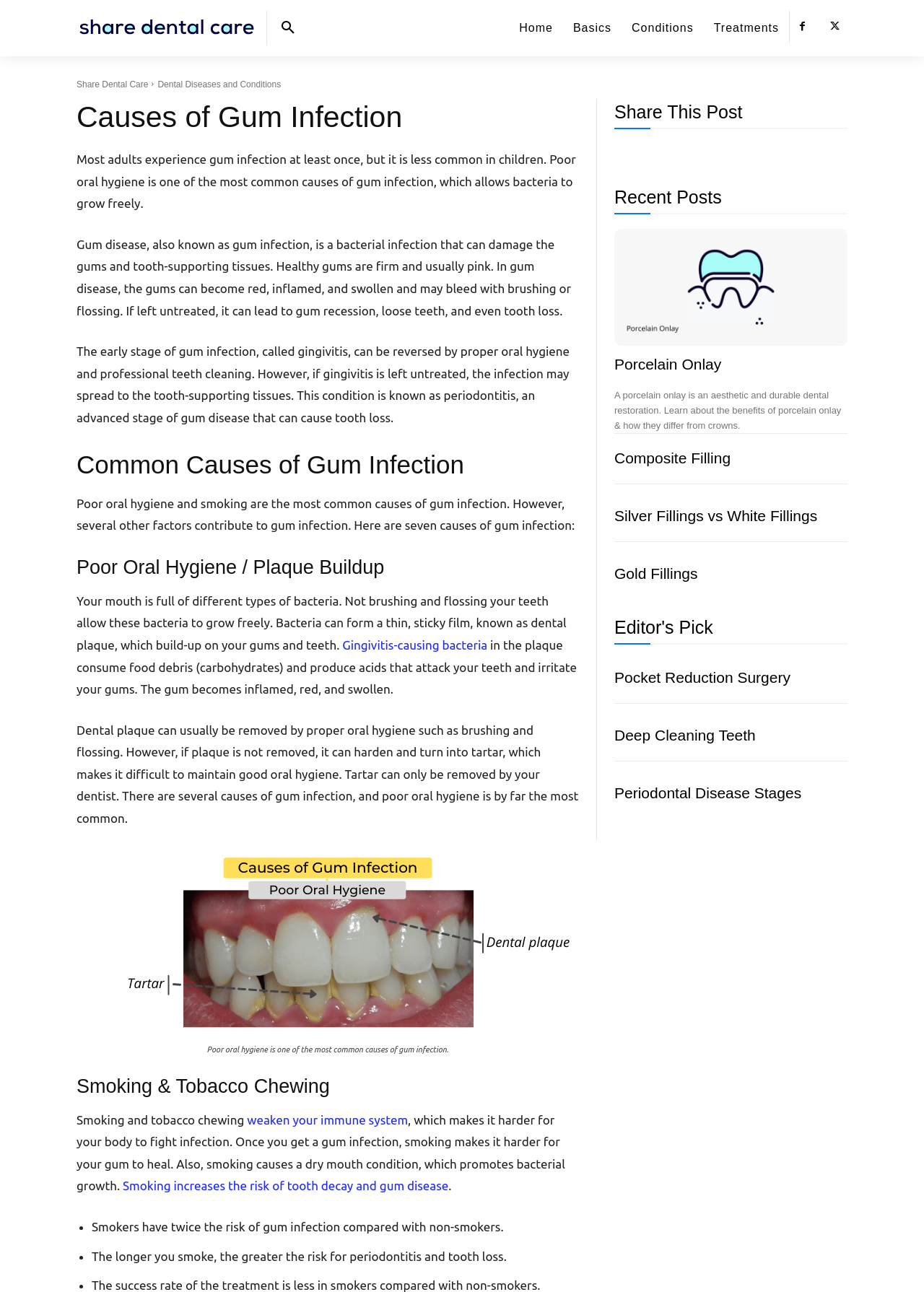Refer to the image and provide an in-depth answer to the question:
What is the effect of smoking on gum infection?

According to the webpage, smoking increases the risk of gum infection. The text states 'Smoking and tobacco chewing weaken your immune system, which makes it harder for your body to fight infection. Once you get a gum infection, smoking makes it harder for your gum to heal.' and also mentions that smokers have twice the risk of gum infection compared with non-smokers.